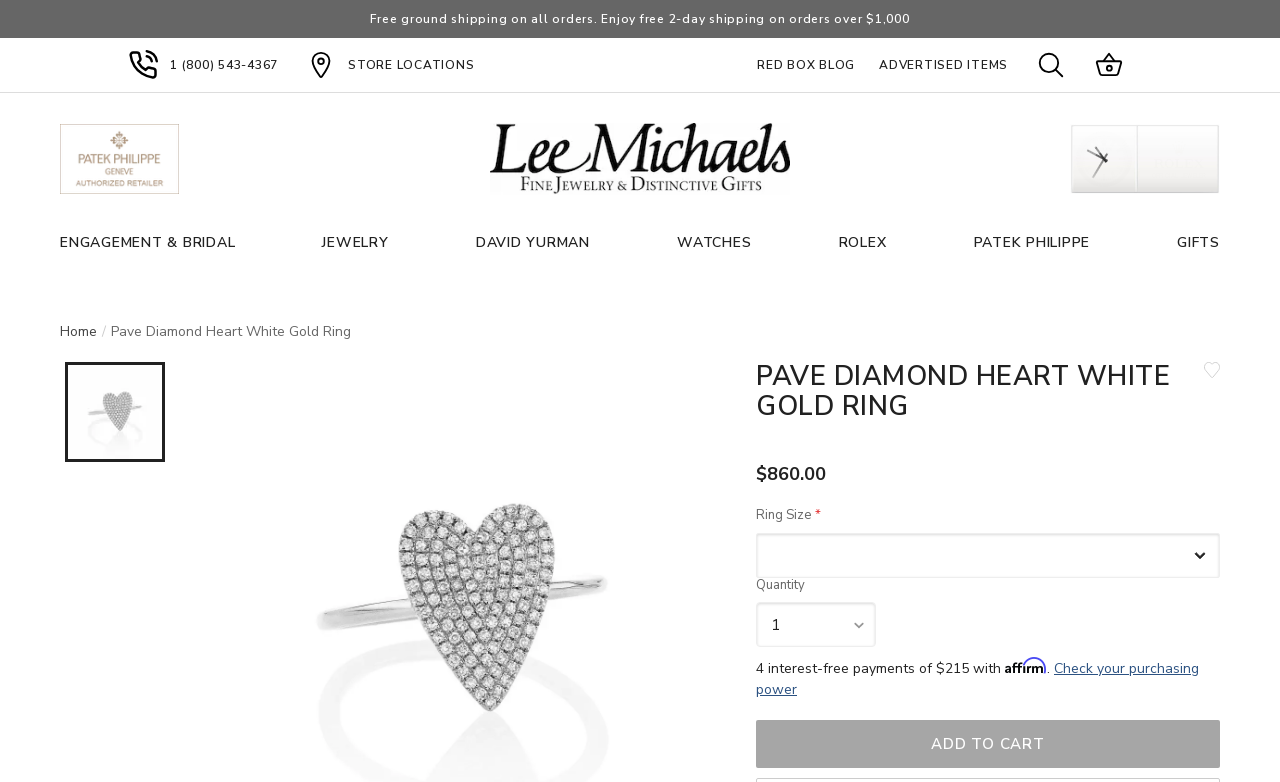Please locate the bounding box coordinates for the element that should be clicked to achieve the following instruction: "Call customer service". Ensure the coordinates are given as four float numbers between 0 and 1, i.e., [left, top, right, bottom].

[0.133, 0.072, 0.217, 0.095]